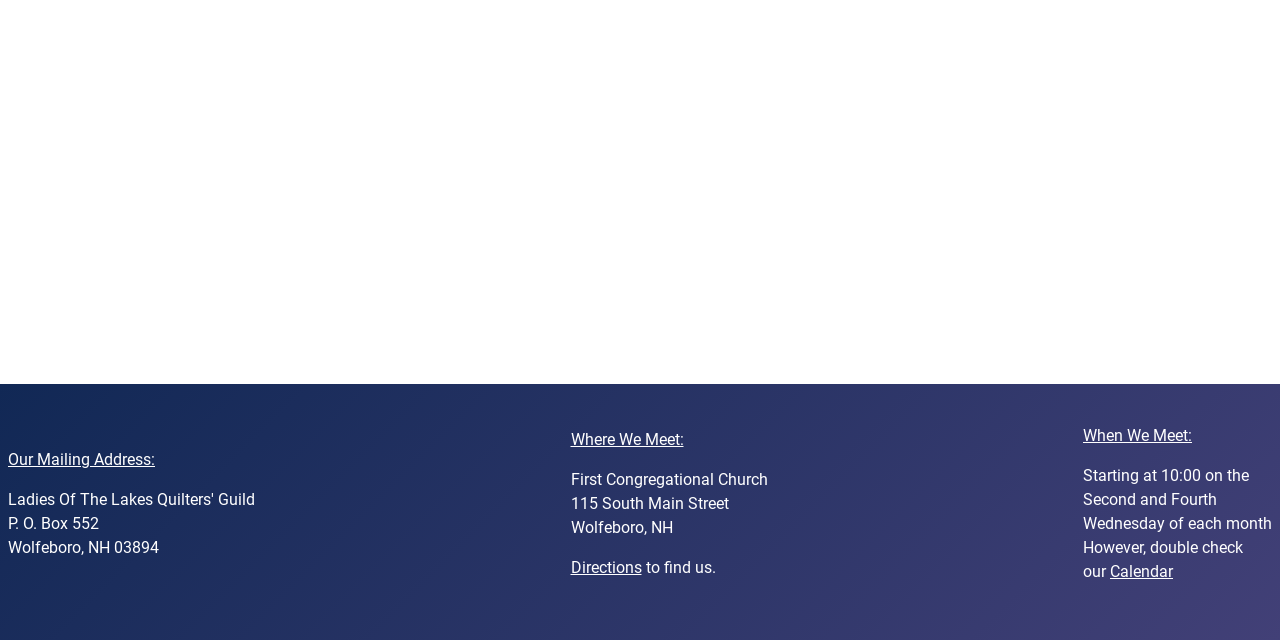Given the description "Calendar", determine the bounding box of the corresponding UI element.

[0.867, 0.878, 0.916, 0.908]